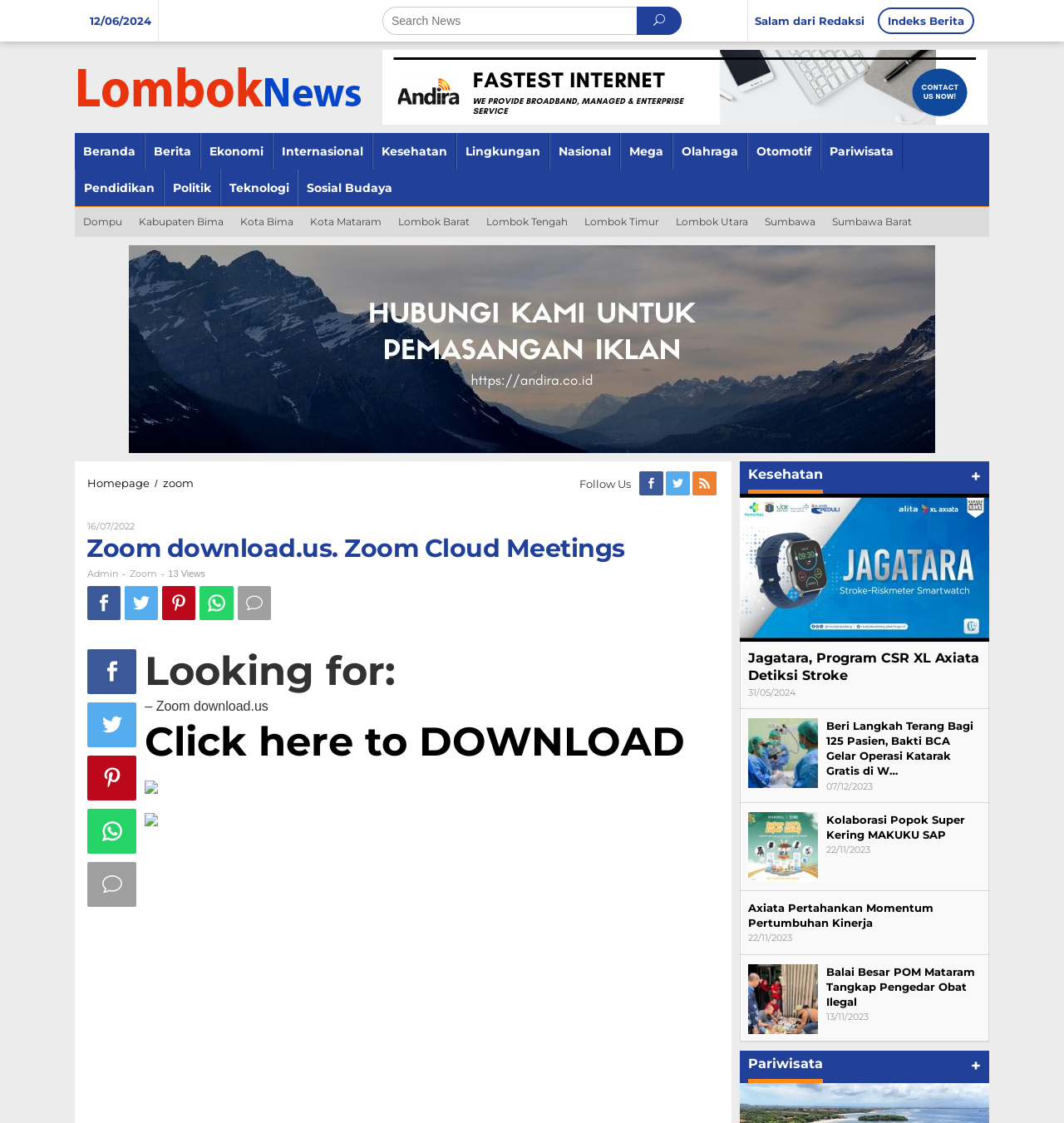Illustrate the webpage with a detailed description.

This webpage appears to be a news website, specifically focused on Lombok News. At the top, there is a header section with a logo and a search bar. The logo is an image with the text "Lombok News" next to it. The search bar has a text box and a button with the letter "U" on it.

Below the header, there is a navigation menu with multiple links, including "Beranda", "Berita", "Ekonomi", and many others. These links are arranged horizontally and take up most of the width of the page.

On the left side of the page, there is a section with multiple links to different categories, such as "Dompu", "Kabupaten Bima", and "Lombok Barat". These links are arranged vertically and take up about a quarter of the page's width.

In the main content area, there is a table with a single row and two columns. The first column contains a link to "Homepage" and another link to "zoom". The second column has a section with social media links, including Facebook, Twitter, and WhatsApp.

Below the table, there is a section with a heading that says "Zoom download.us. Zoom Cloud Meetings". This section contains a link to "Admin" and a static text that says "13 Views". There are also multiple social media links and a WhatsApp icon.

Further down the page, there is a section with a heading that says "Looking for:". This section contains a link to "Click here to DOWNLOAD" and some other links and images.

Overall, the webpage has a simple and organized layout, with a focus on providing easy access to different news categories and social media links.